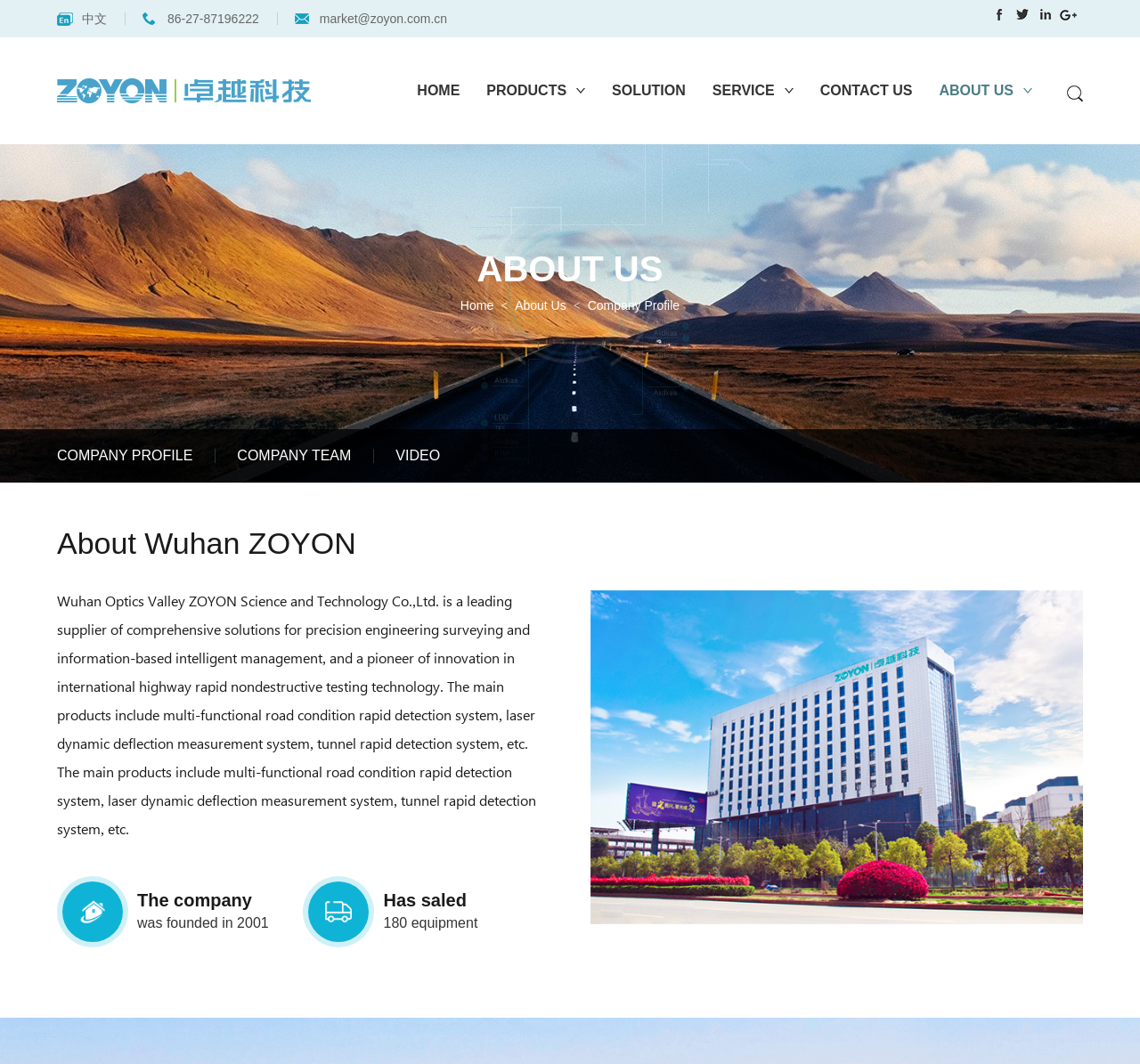Identify the bounding box coordinates of the region that needs to be clicked to carry out this instruction: "Go to HOME page". Provide these coordinates as four float numbers ranging from 0 to 1, i.e., [left, top, right, bottom].

[0.366, 0.035, 0.403, 0.136]